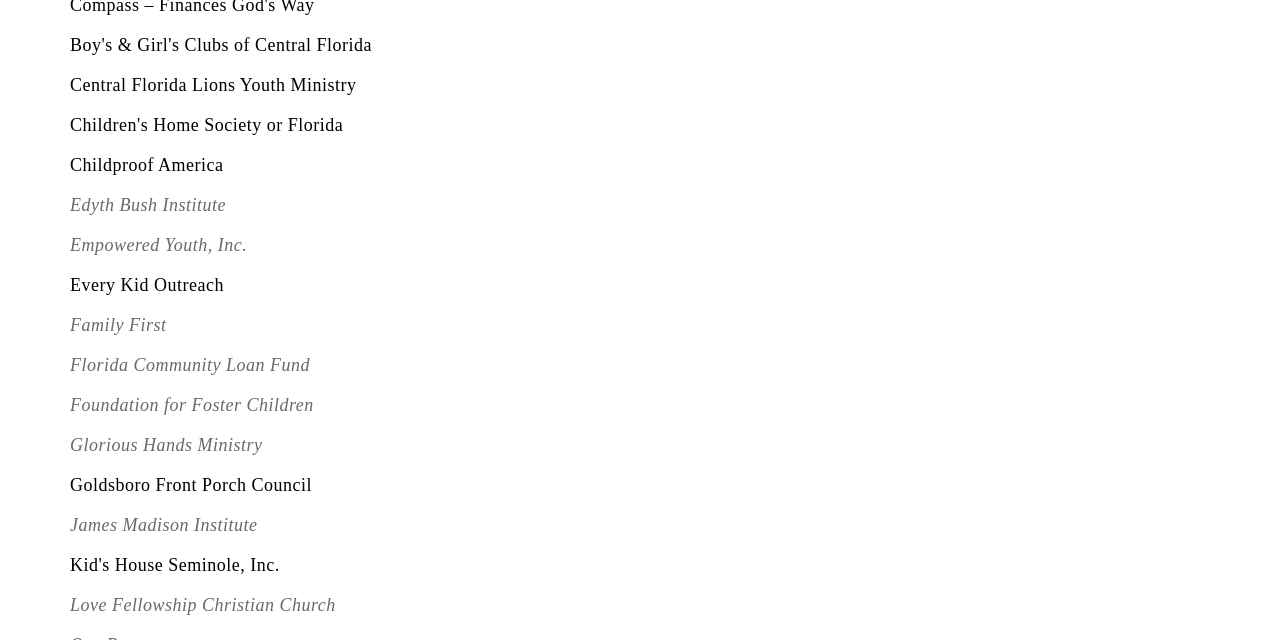Determine the bounding box for the UI element that matches this description: "Every Kid Outreach".

[0.055, 0.429, 0.175, 0.461]